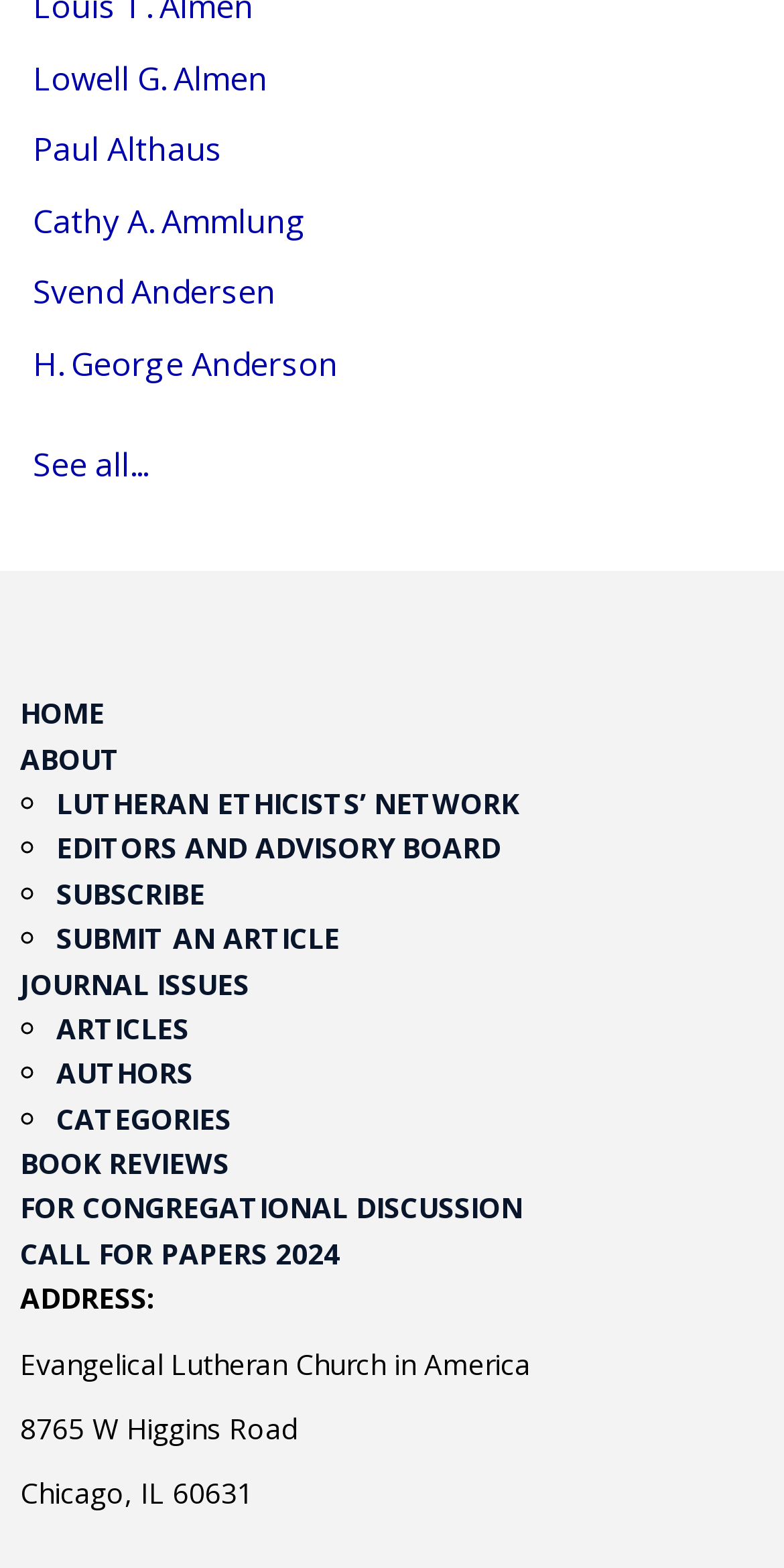Please find the bounding box coordinates of the element's region to be clicked to carry out this instruction: "Submit an article".

[0.072, 0.586, 0.433, 0.61]